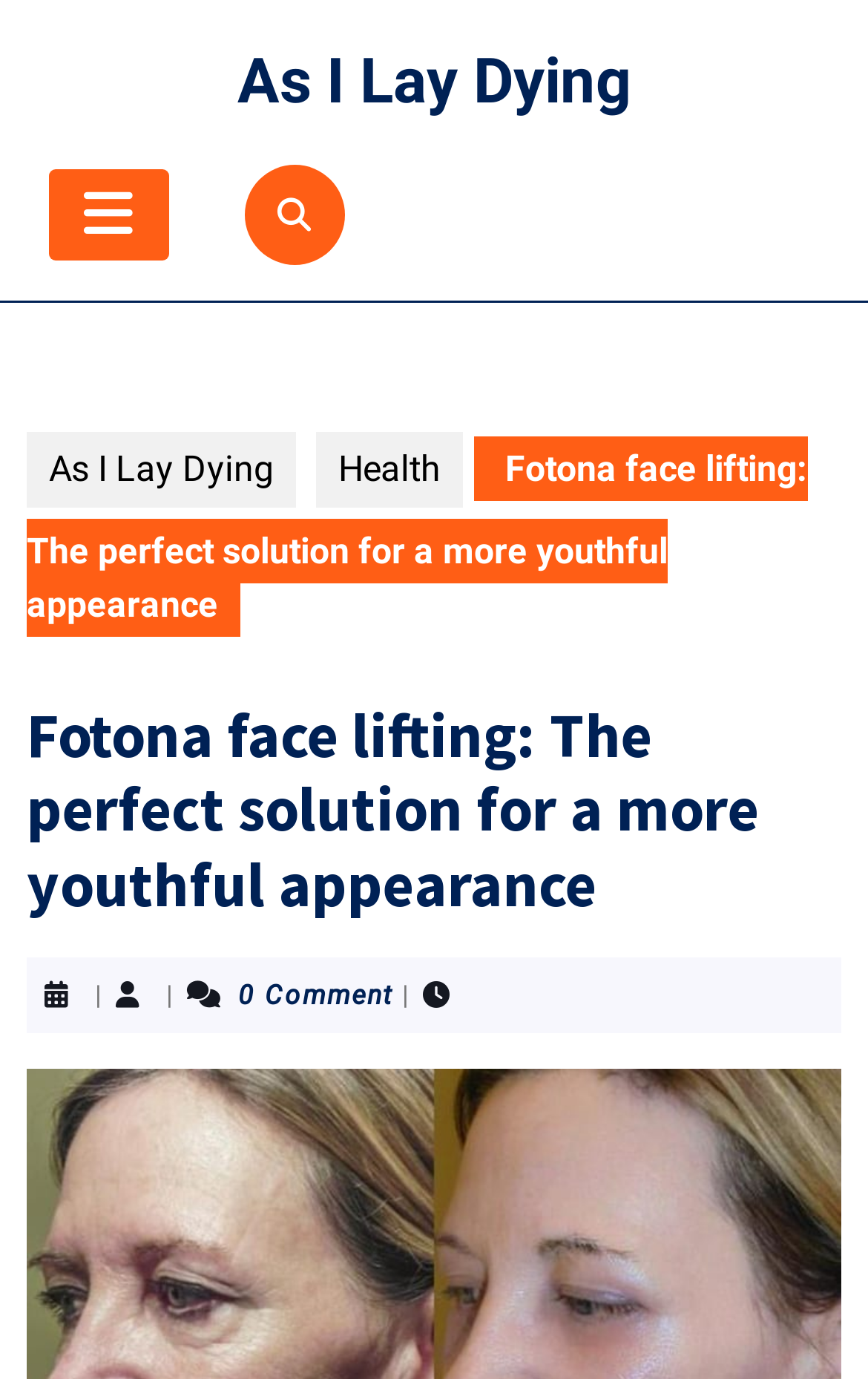Determine the bounding box for the HTML element described here: "Open Button". The coordinates should be given as [left, top, right, bottom] with each number being a float between 0 and 1.

[0.056, 0.123, 0.194, 0.189]